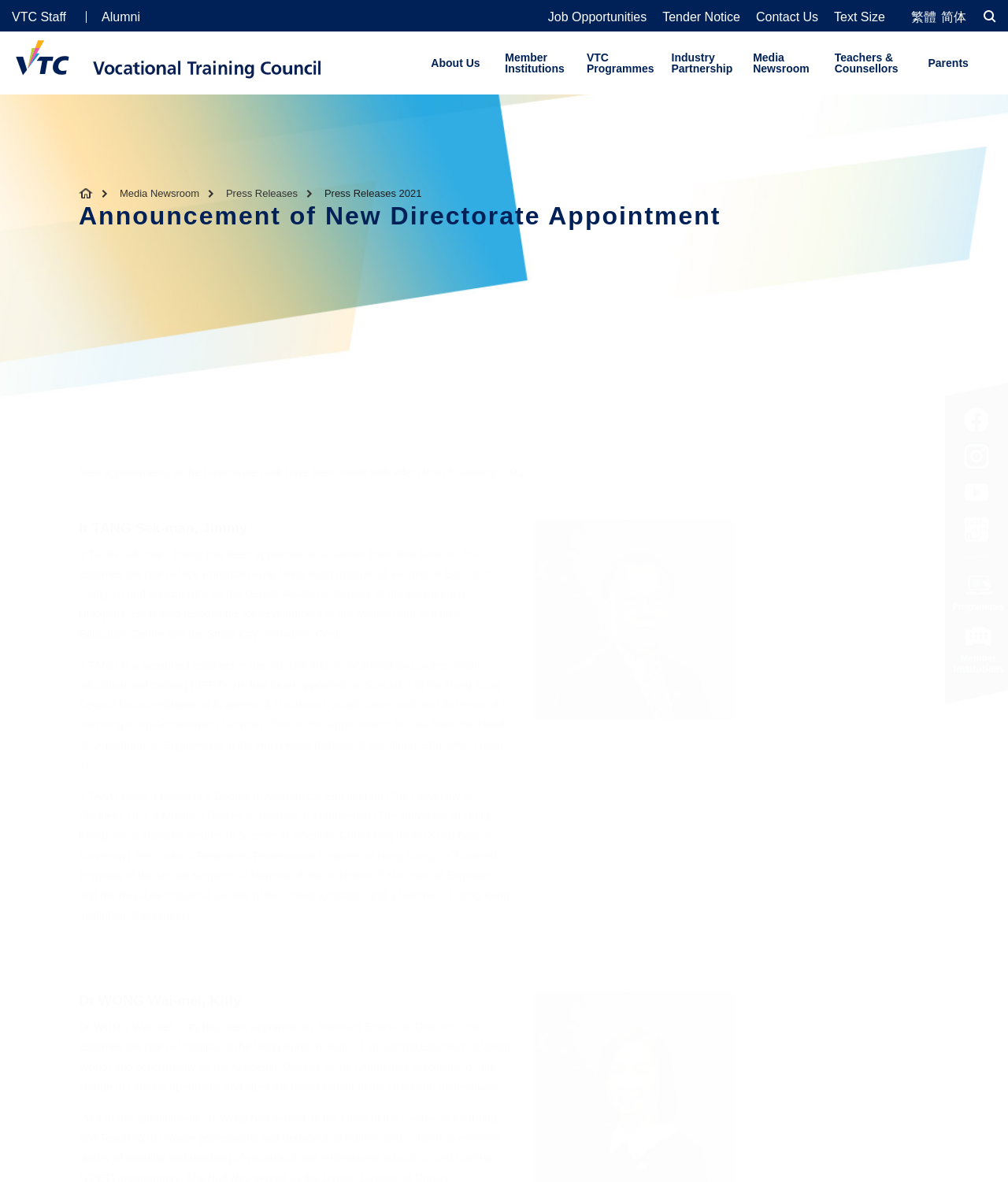Explain the webpage's design and content in an elaborate manner.

This webpage is about the Vocational Training Council (VTC) and features a press release announcing new directorate appointments. At the top of the page, there are several links to different sections of the VTC website, including "VTC Staff", "Alumni", "Job Opportunities", and "Contact Us". On the top right, there are links to change the text size and language.

Below the top navigation, there is a logo of the VTC and a set of links to different sections of the website, including "About Us", "Member Institutions", "VTC Programmes", and "Media Newsroom". On the right side of the page, there are social media links to share the page on Facebook, Instagram, and YouTube, as well as a link to follow VWA.

The main content of the page is a press release announcing the appointment of new directors. The title of the press release is "Announcement of New Directorate Appointment" and it is dated January 6, 2021. The press release announces the appointment of Ir TANG Sek-man, Jimmy as Assistant Executive Director and Vice Principal of the Hong Kong Institute of Vocational Education (Tsing Yi), and Dr WONG Wai-mei, Kitty as Assistant Executive Director and Principal of the Hong Kong Institute of Vocational Education (Haking Wong). The press release includes a brief biography and photo of each appointee.

The layout of the page is organized and easy to follow, with clear headings and concise text. The use of images and links adds visual interest and makes it easy to navigate to different sections of the website.